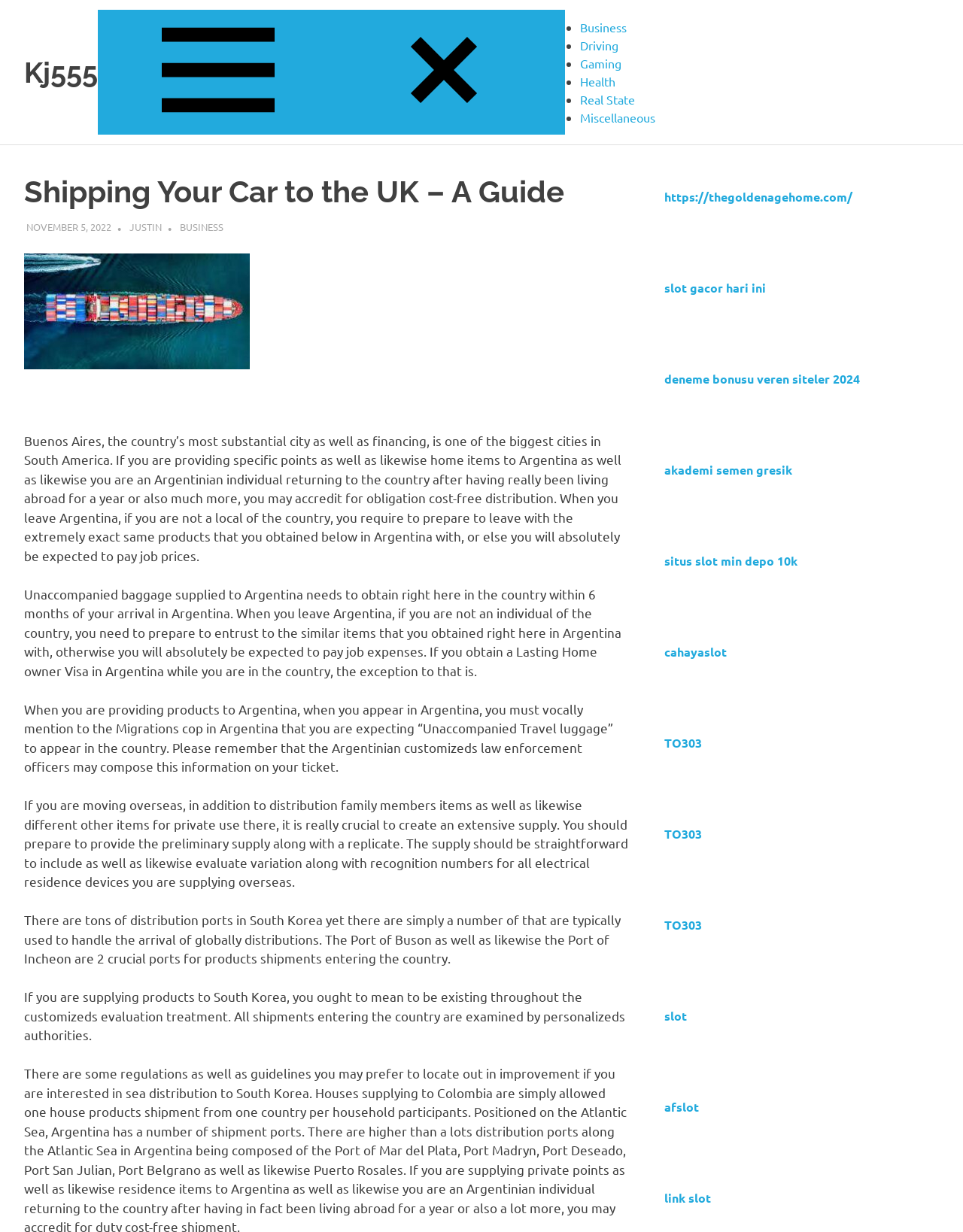Given the following UI element description: "deneme bonusu veren siteler 2024", find the bounding box coordinates in the webpage screenshot.

[0.69, 0.301, 0.893, 0.313]